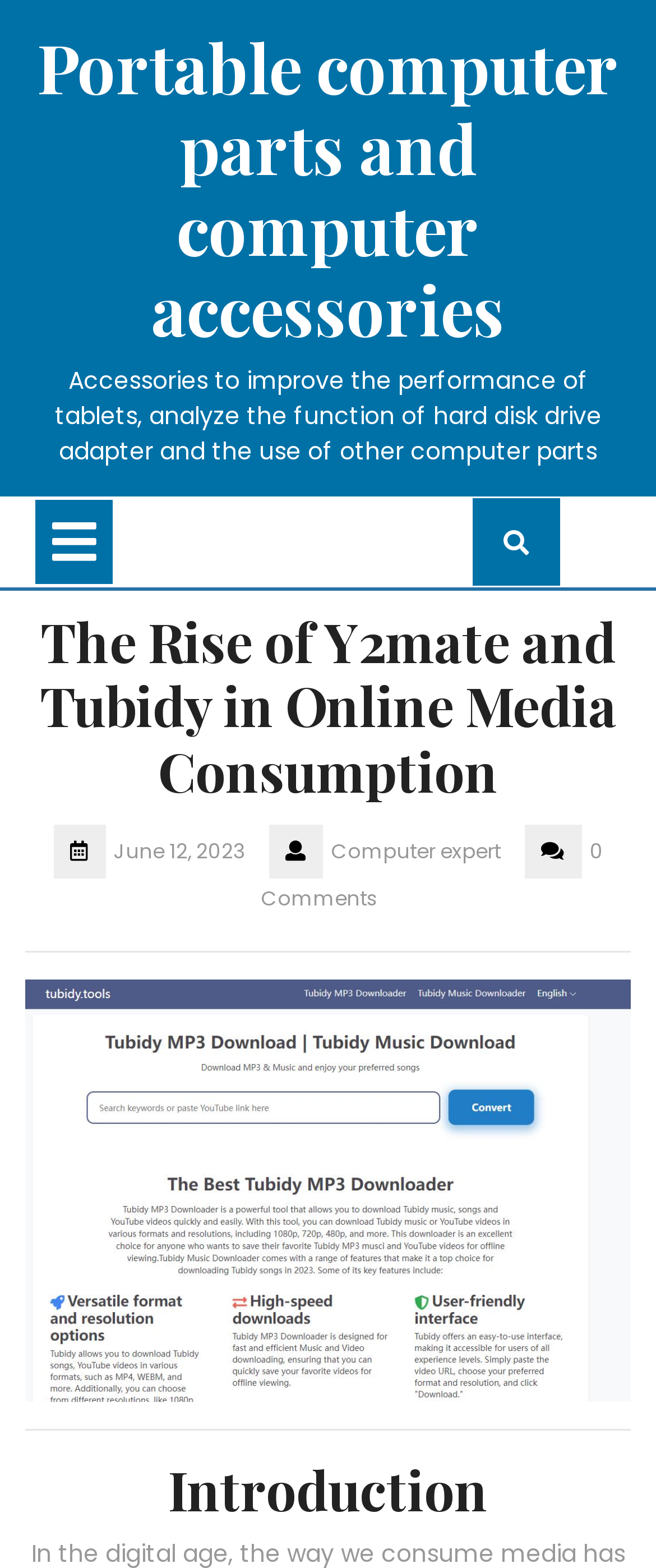Identify the bounding box coordinates for the UI element described by the following text: "Open Button". Provide the coordinates as four float numbers between 0 and 1, in the format [left, top, right, bottom].

[0.038, 0.318, 0.187, 0.374]